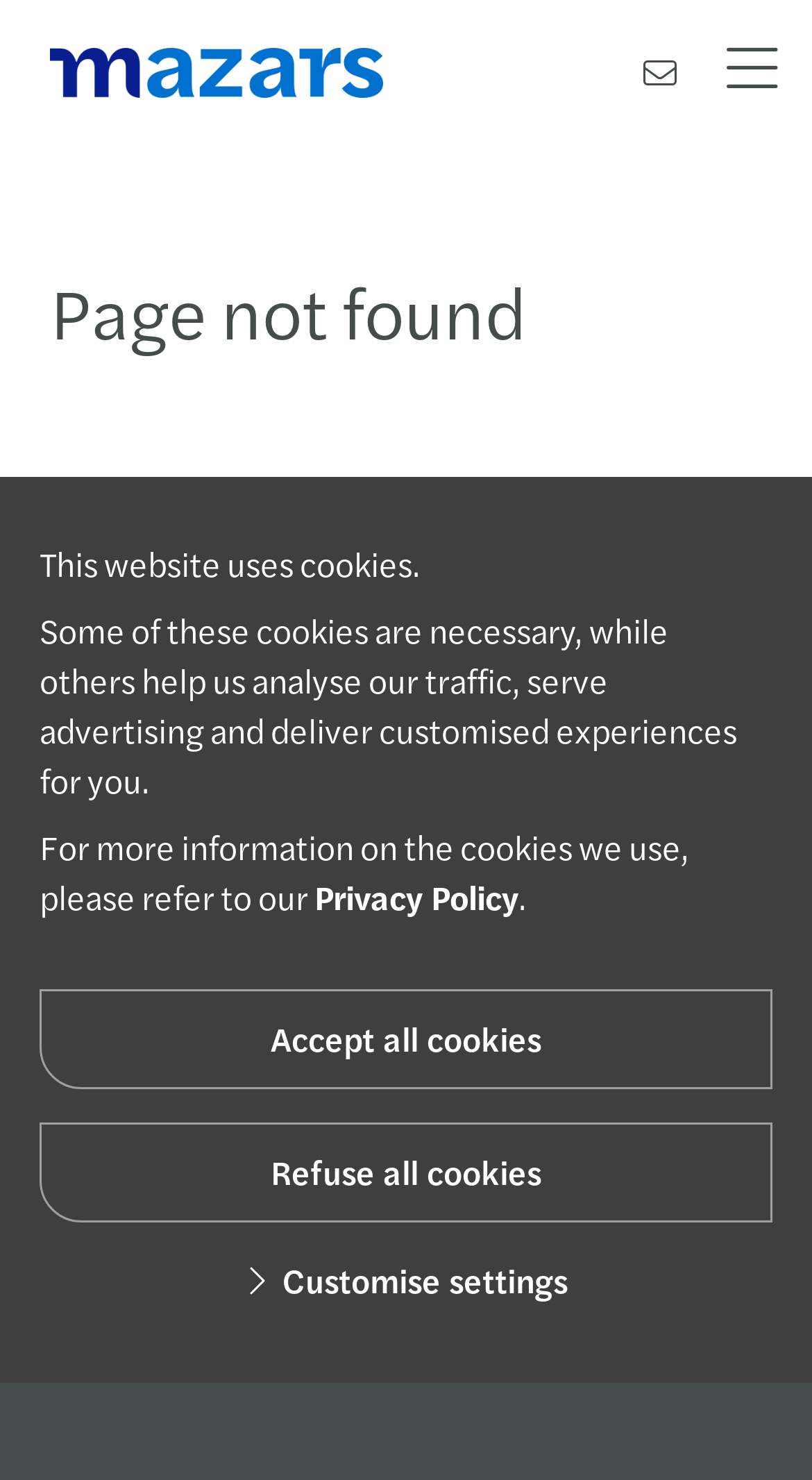Identify the bounding box coordinates of the element that should be clicked to fulfill this task: "Follow on Linkedin". The coordinates should be provided as four float numbers between 0 and 1, i.e., [left, top, right, bottom].

[0.399, 0.65, 0.463, 0.689]